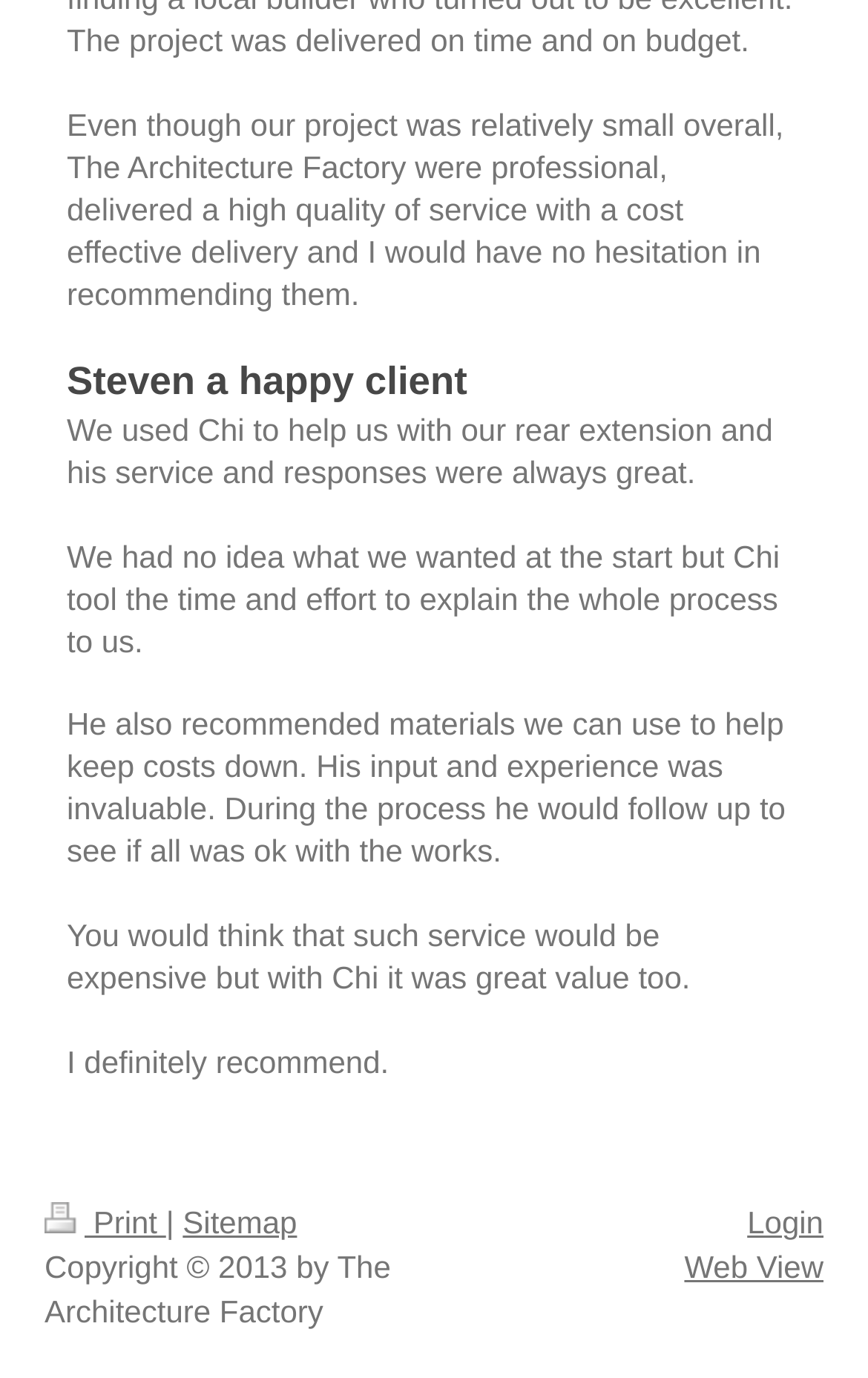What is the name of the happy client?
Examine the webpage screenshot and provide an in-depth answer to the question.

The answer can be found in the heading element 'Steven a happy client' which is located at the top of the webpage, indicating that Steven is a happy client of The Architecture Factory.